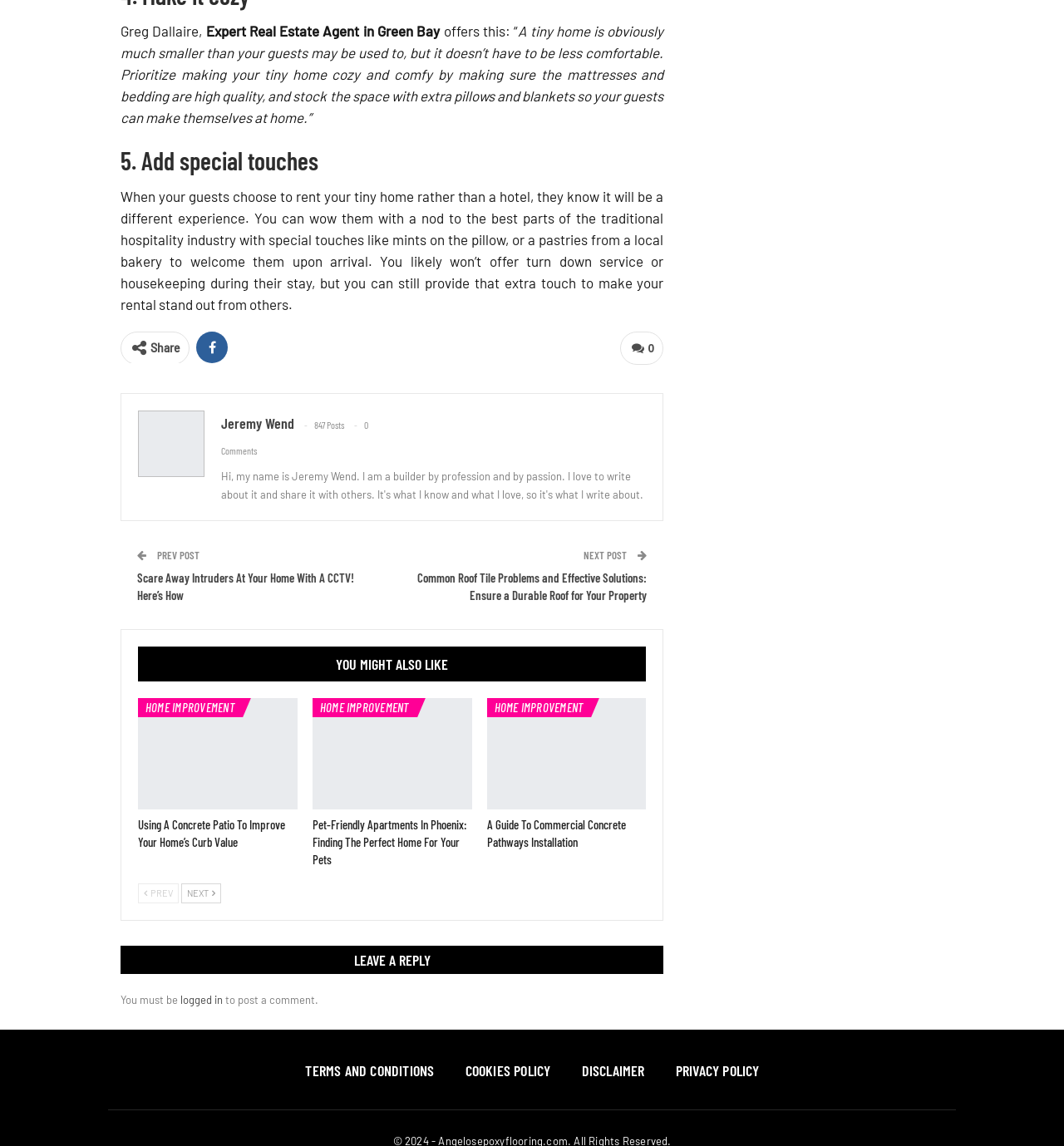Find the bounding box coordinates of the clickable region needed to perform the following instruction: "Click on 'Leave a reply'". The coordinates should be provided as four float numbers between 0 and 1, i.e., [left, top, right, bottom].

[0.333, 0.83, 0.404, 0.846]